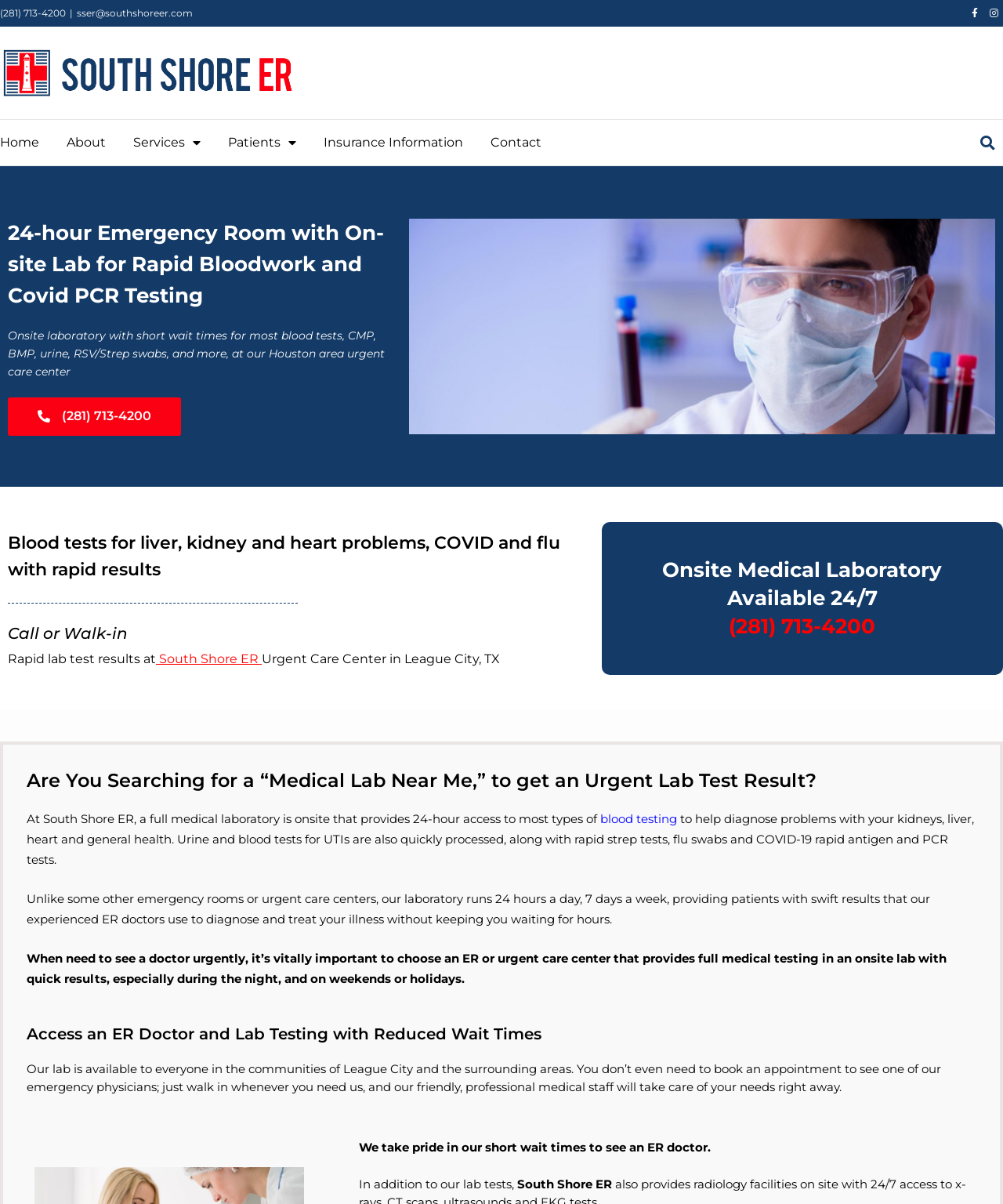Find the bounding box of the UI element described as: "Patients". The bounding box coordinates should be given as four float values between 0 and 1, i.e., [left, top, right, bottom].

[0.227, 0.1, 0.295, 0.138]